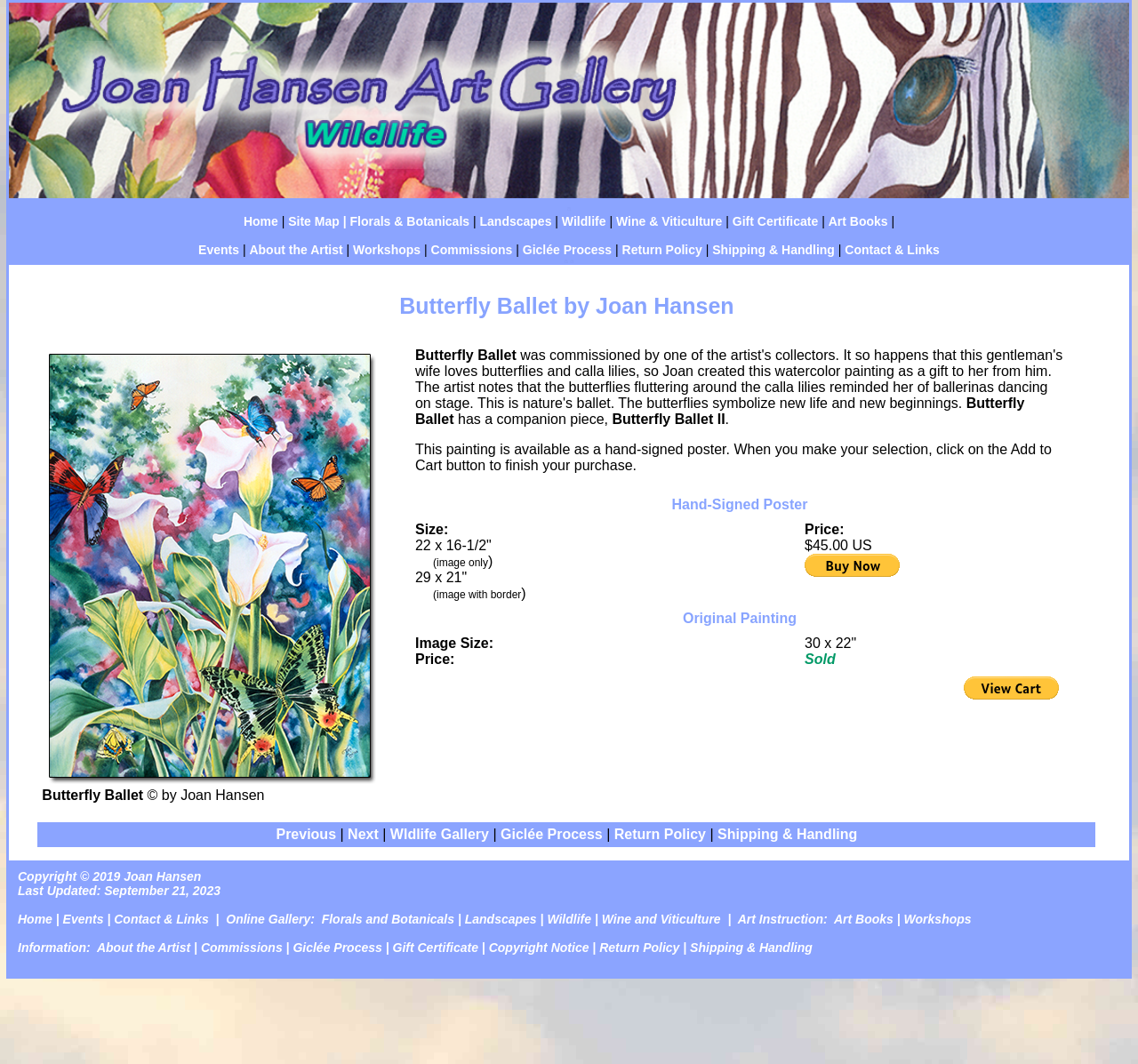Please identify the bounding box coordinates of the clickable region that I should interact with to perform the following instruction: "Click the 'Rulesets' link". The coordinates should be expressed as four float numbers between 0 and 1, i.e., [left, top, right, bottom].

None